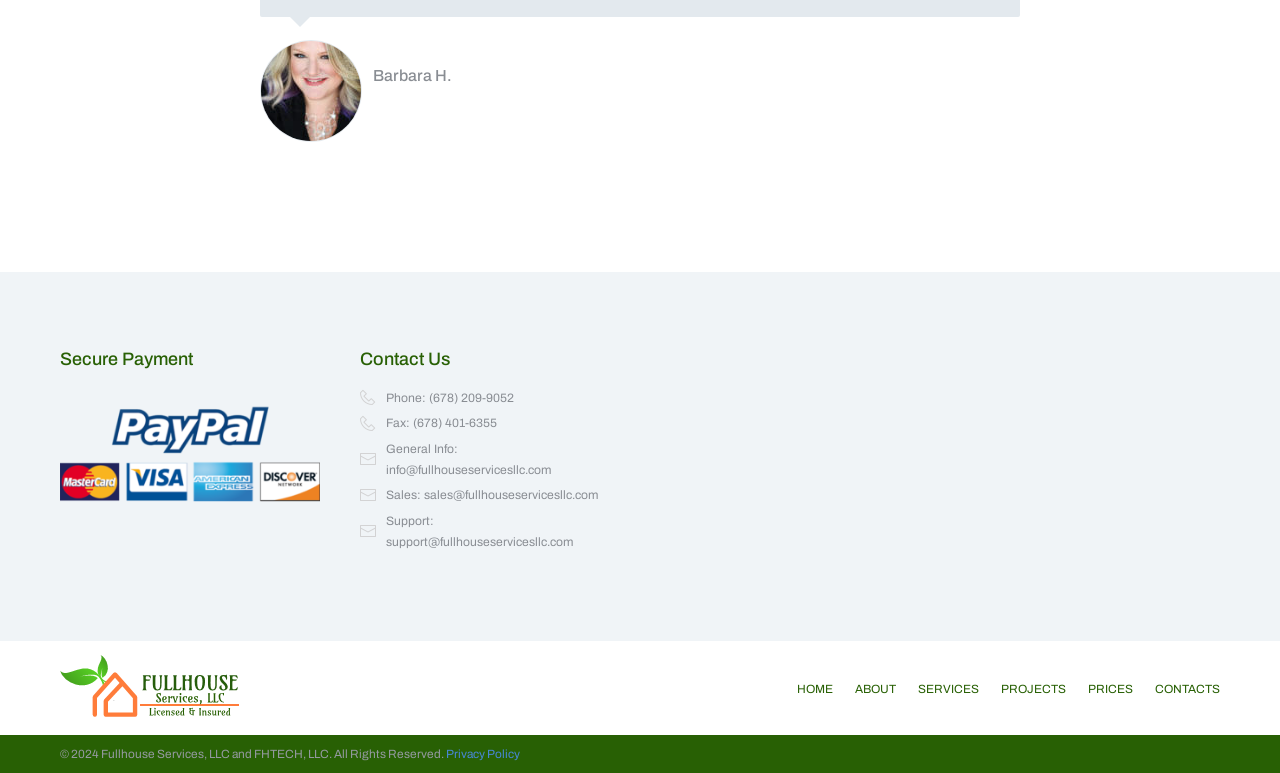Based on the provided description, "alt="EMP Shield Vehicle Protection"", find the bounding box of the corresponding UI element in the screenshot.

None